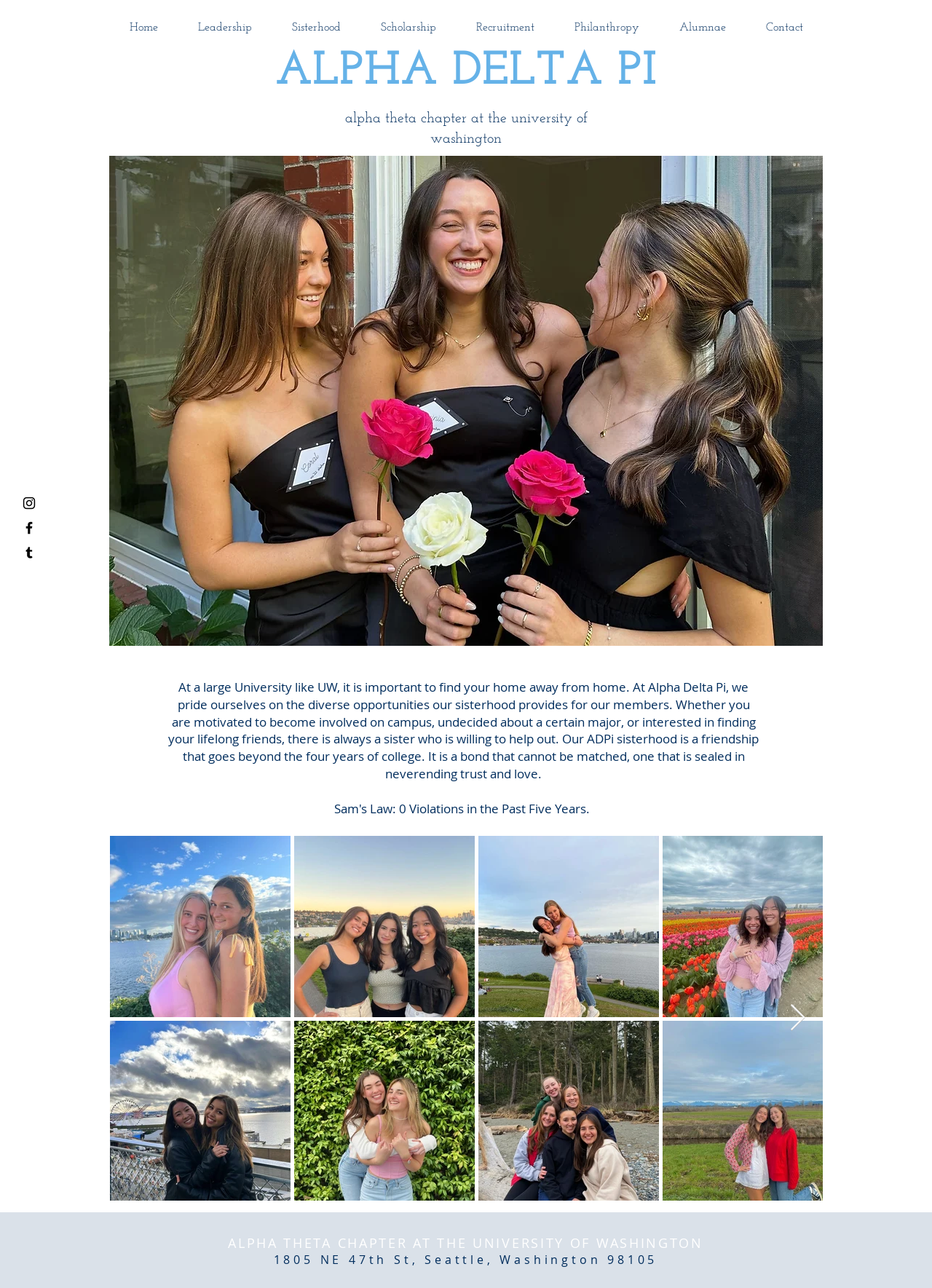Refer to the element description aria-label="Next Item" and identify the corresponding bounding box in the screenshot. Format the coordinates as (top-left x, top-left y, bottom-right x, bottom-right y) with values in the range of 0 to 1.

[0.847, 0.779, 0.865, 0.801]